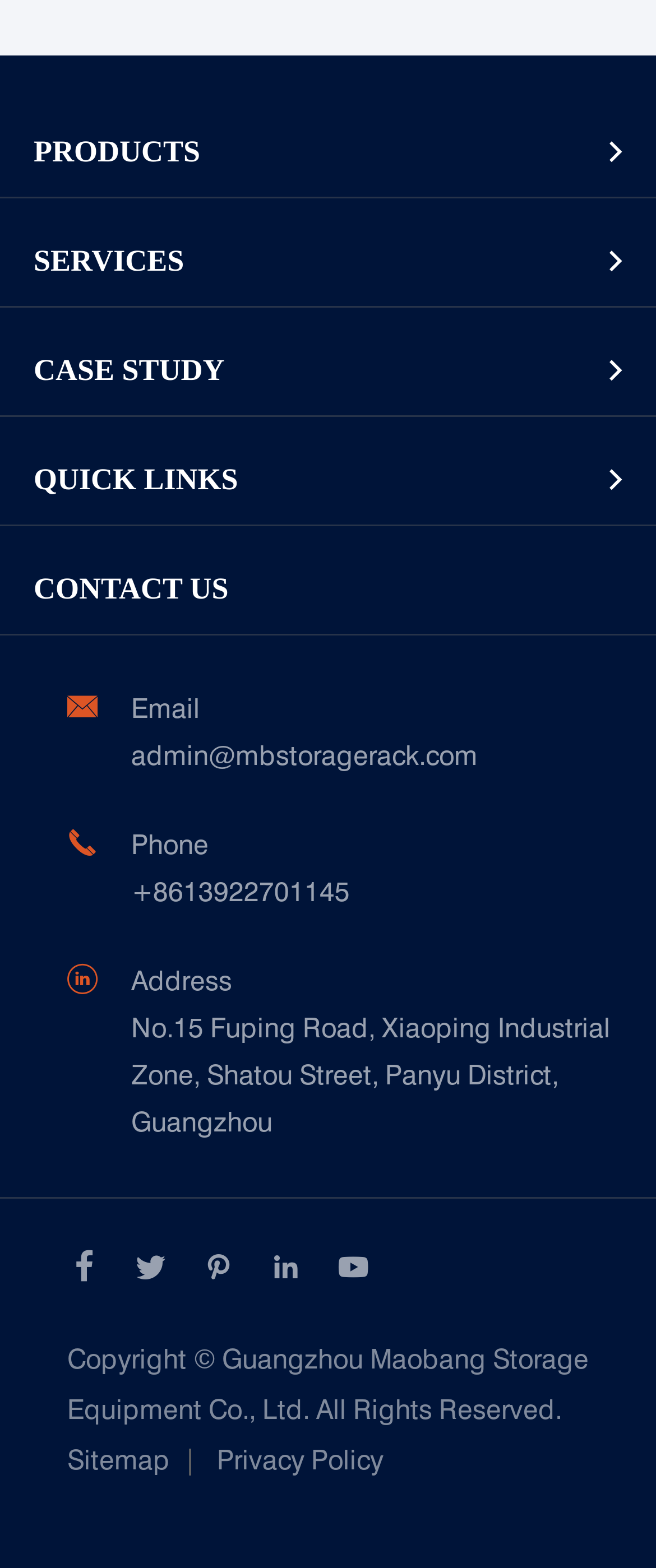Determine the bounding box for the HTML element described here: "Display Racks or Home Racks". The coordinates should be given as [left, top, right, bottom] with each number being a float between 0 and 1.

[0.051, 0.29, 1.0, 0.331]